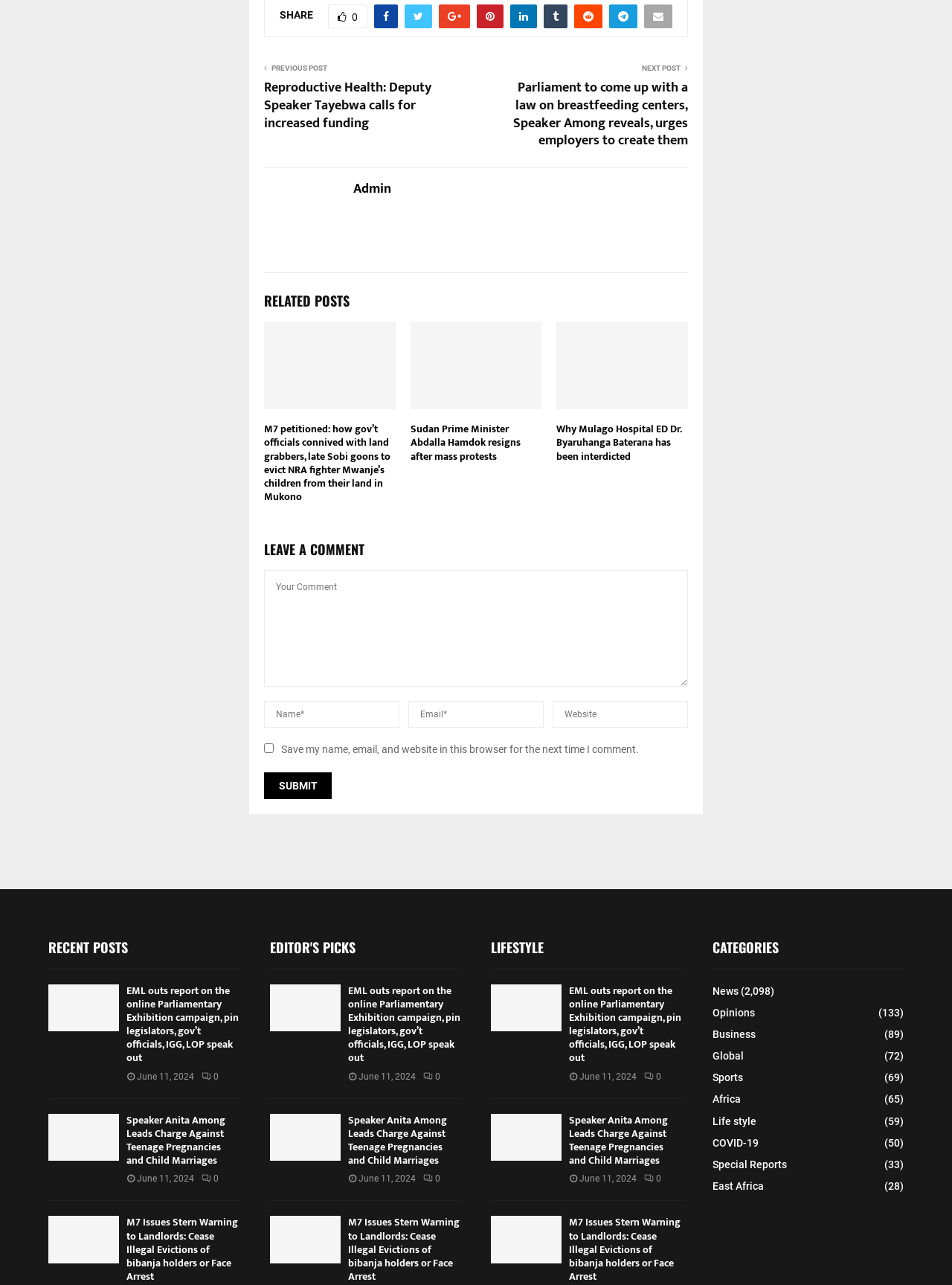Identify and provide the bounding box for the element described by: "Admin".

[0.371, 0.141, 0.411, 0.154]